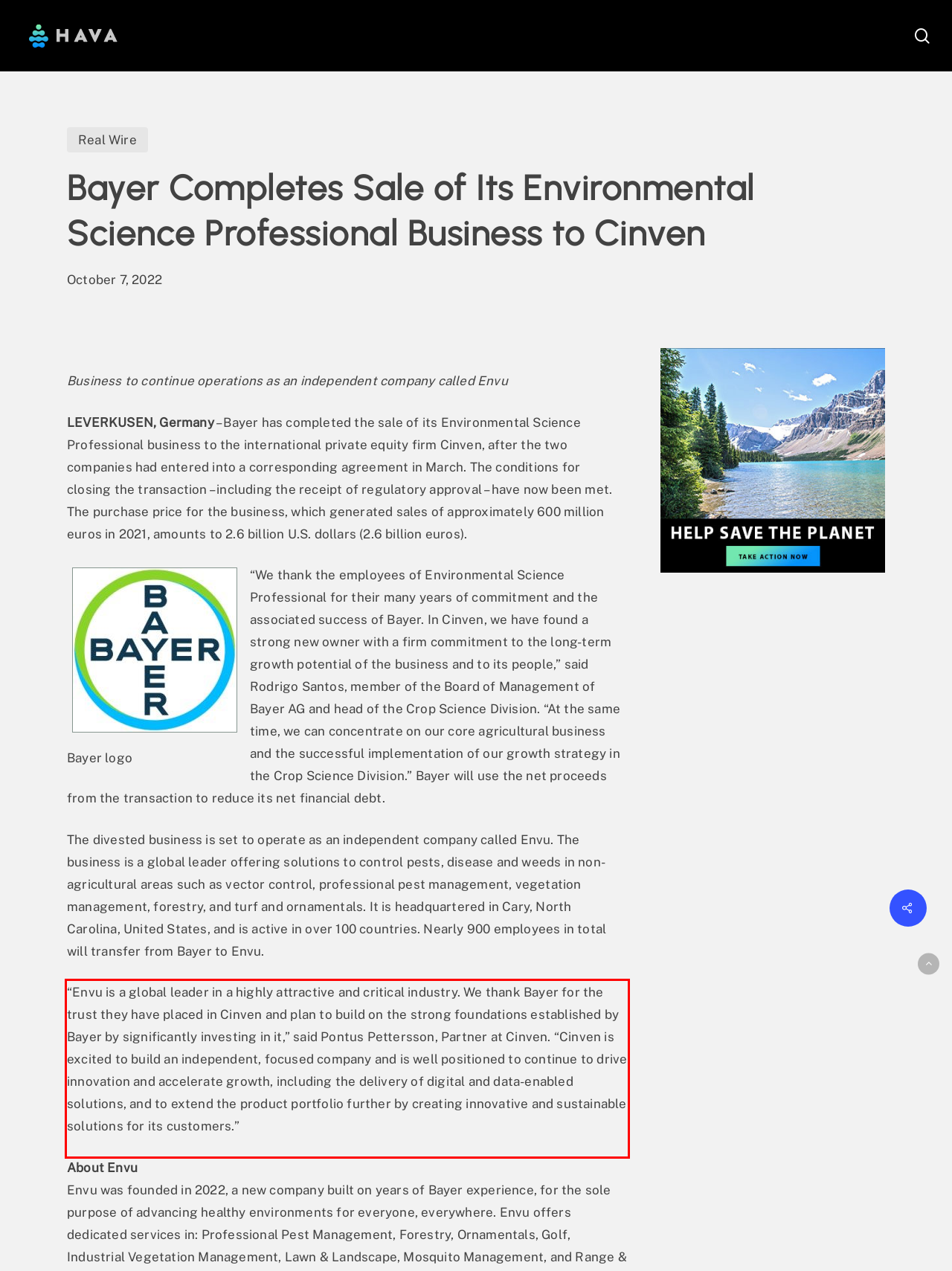With the given screenshot of a webpage, locate the red rectangle bounding box and extract the text content using OCR.

“Envu is a global leader in a highly attractive and critical industry. We thank Bayer for the trust they have placed in Cinven and plan to build on the strong foundations established by Bayer by significantly investing in it,” said Pontus Pettersson, Partner at Cinven. “Cinven is excited to build an independent, focused company and is well positioned to continue to drive innovation and accelerate growth, including the delivery of digital and data-enabled solutions, and to extend the product portfolio further by creating innovative and sustainable solutions for its customers.”